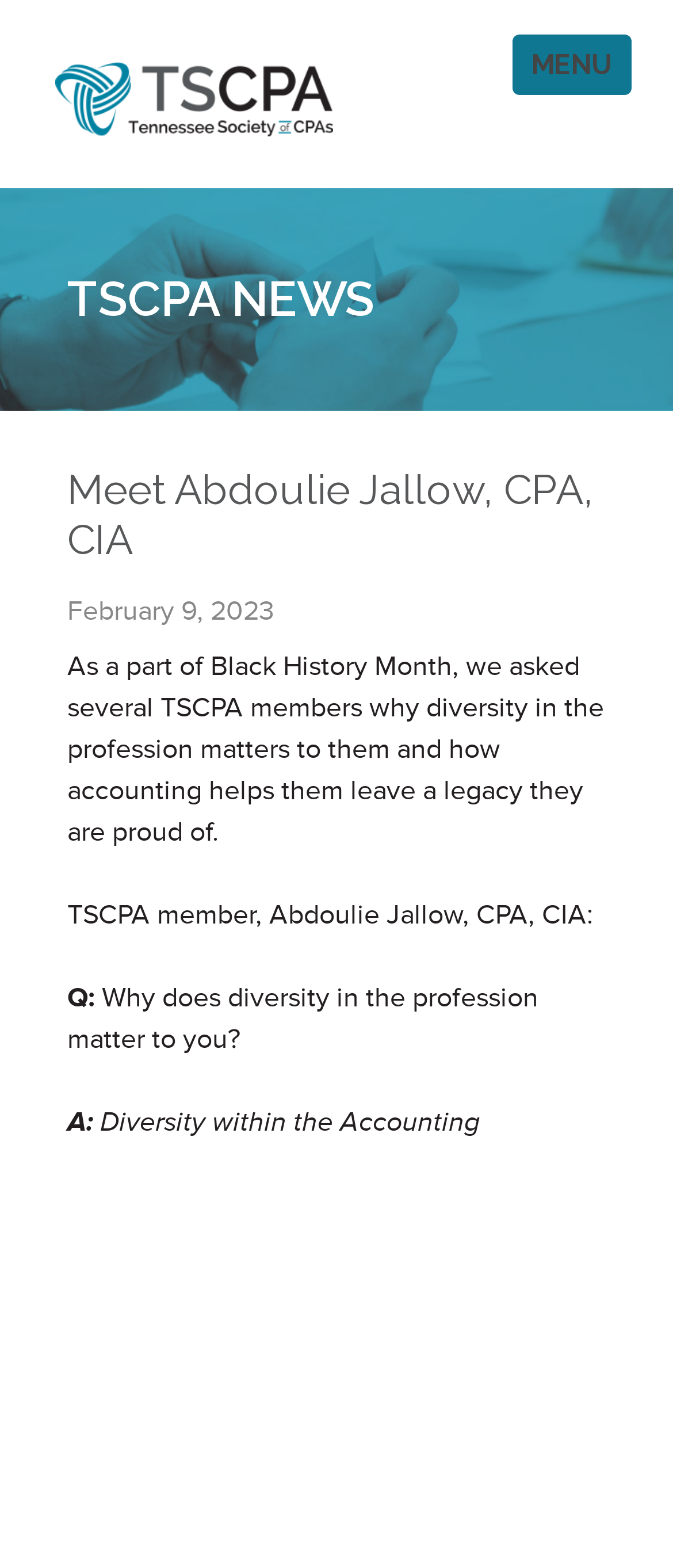From the webpage screenshot, predict the bounding box of the UI element that matches this description: "alt="TSCPA Logo"".

[0.041, 0.051, 0.536, 0.073]